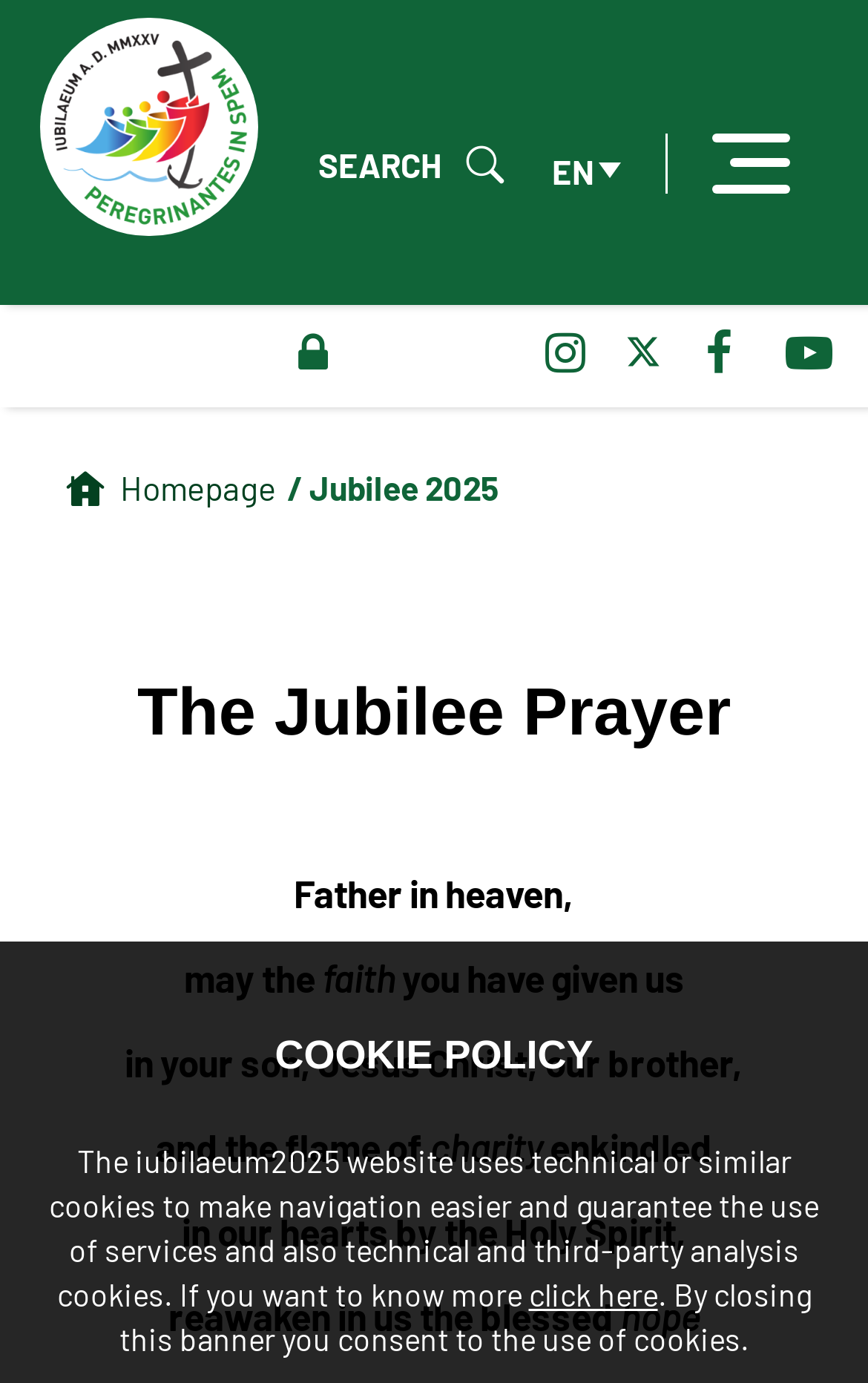What is the type of cookies used by the website? Based on the screenshot, please respond with a single word or phrase.

Technical or similar cookies